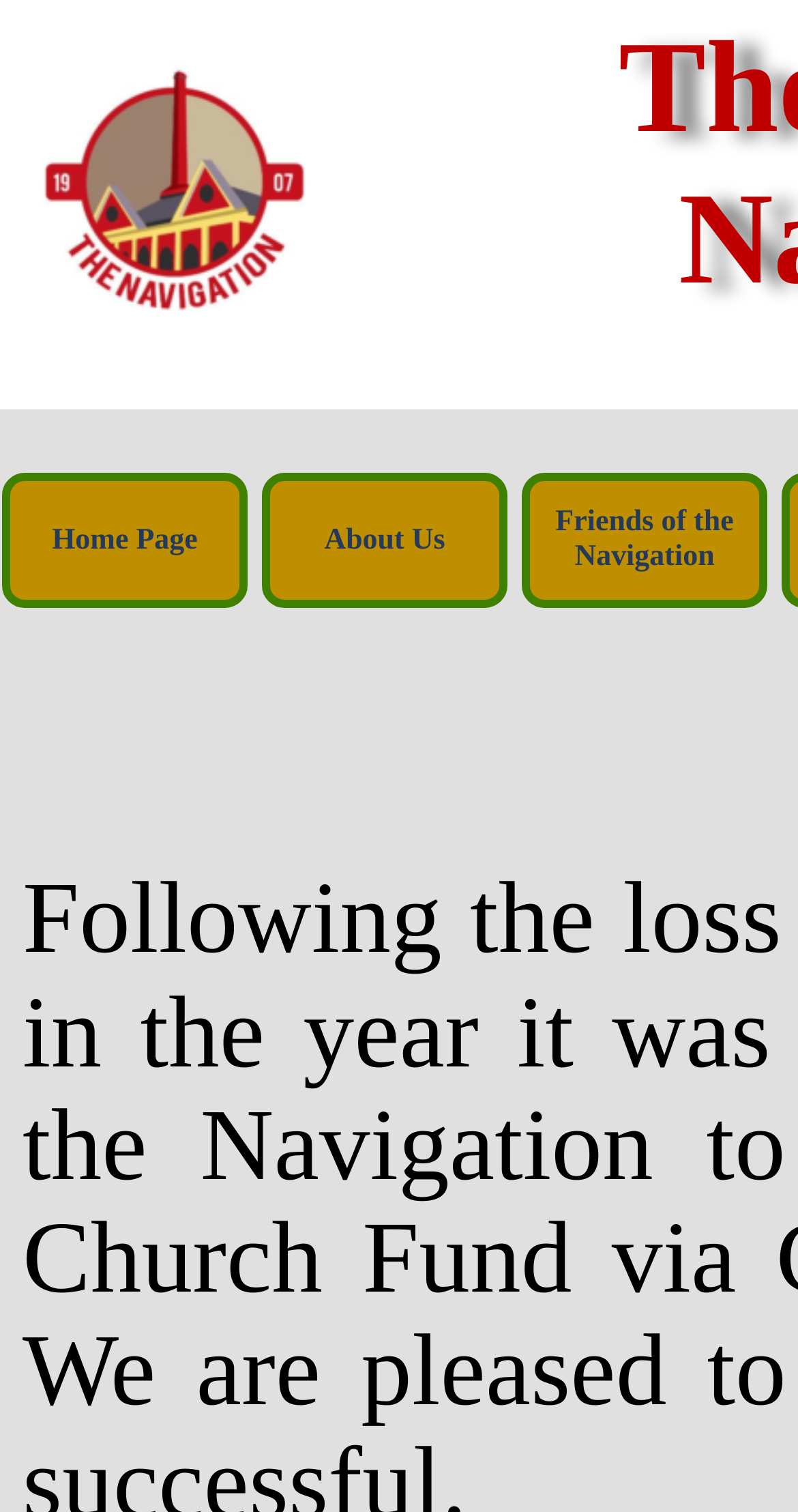Provide the bounding box coordinates of the HTML element described by the text: "Home Page".

[0.026, 0.318, 0.287, 0.397]